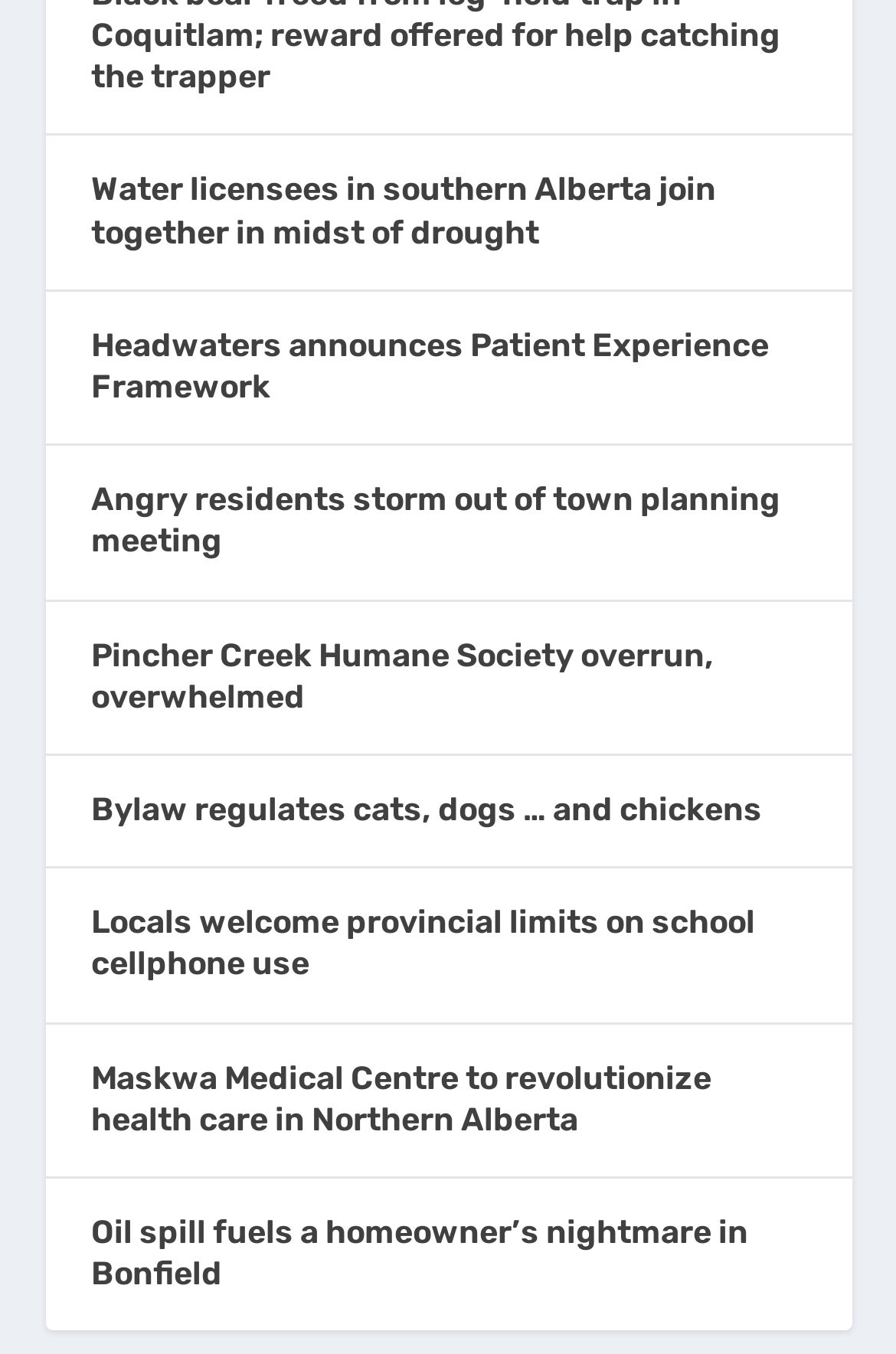What is the title of the topmost news article?
Identify the answer in the screenshot and reply with a single word or phrase.

Water licensees in southern Alberta join together in midst of drought